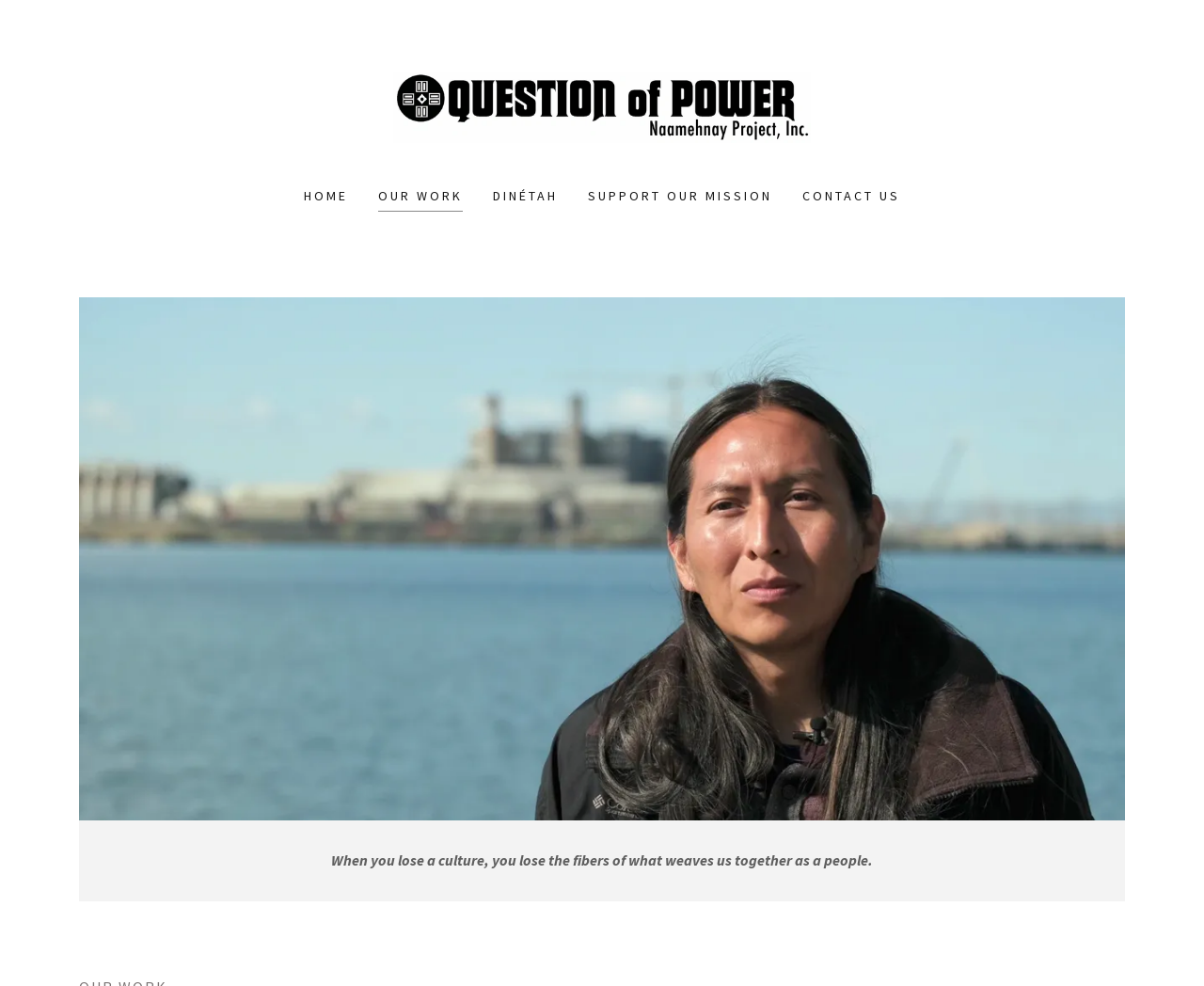Given the description title="Question of Power", predict the bounding box coordinates of the UI element. Ensure the coordinates are in the format (top-left x, top-left y, bottom-right x, bottom-right y) and all values are between 0 and 1.

[0.326, 0.097, 0.674, 0.116]